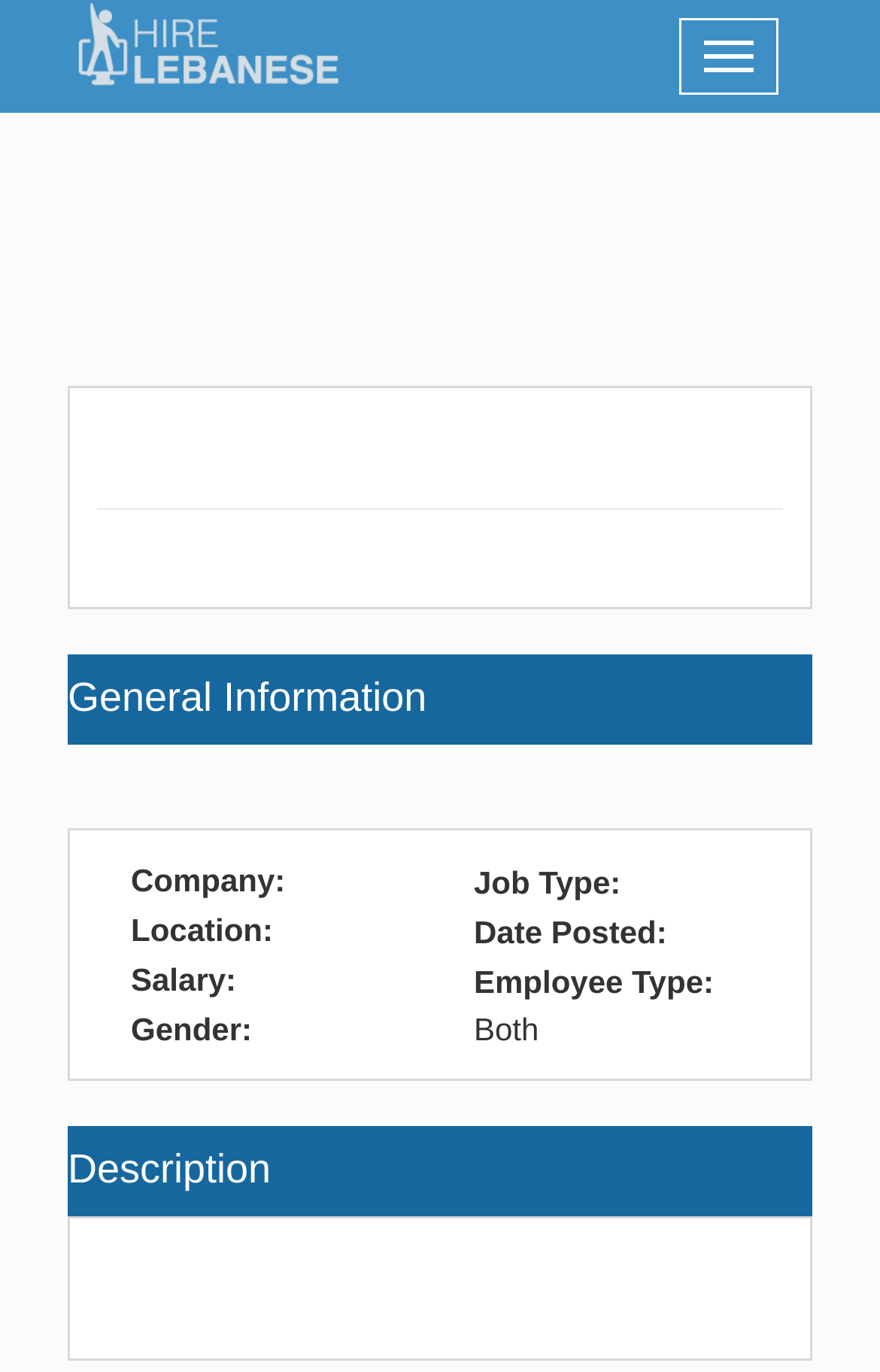Respond to the question below with a single word or phrase:
What is the category of the job information?

General Information